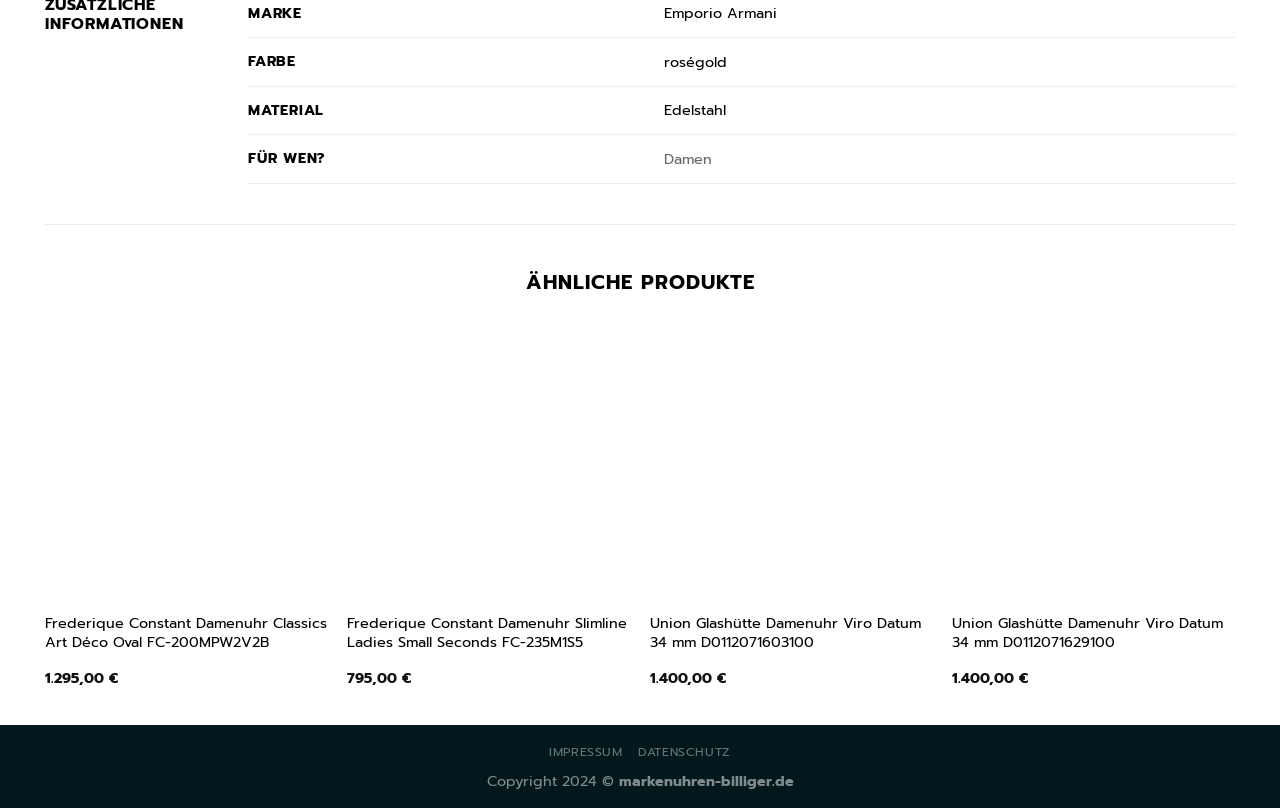From the element description: "Emporio Armani", extract the bounding box coordinates of the UI element. The coordinates should be expressed as four float numbers between 0 and 1, in the order [left, top, right, bottom].

[0.519, 0.003, 0.607, 0.03]